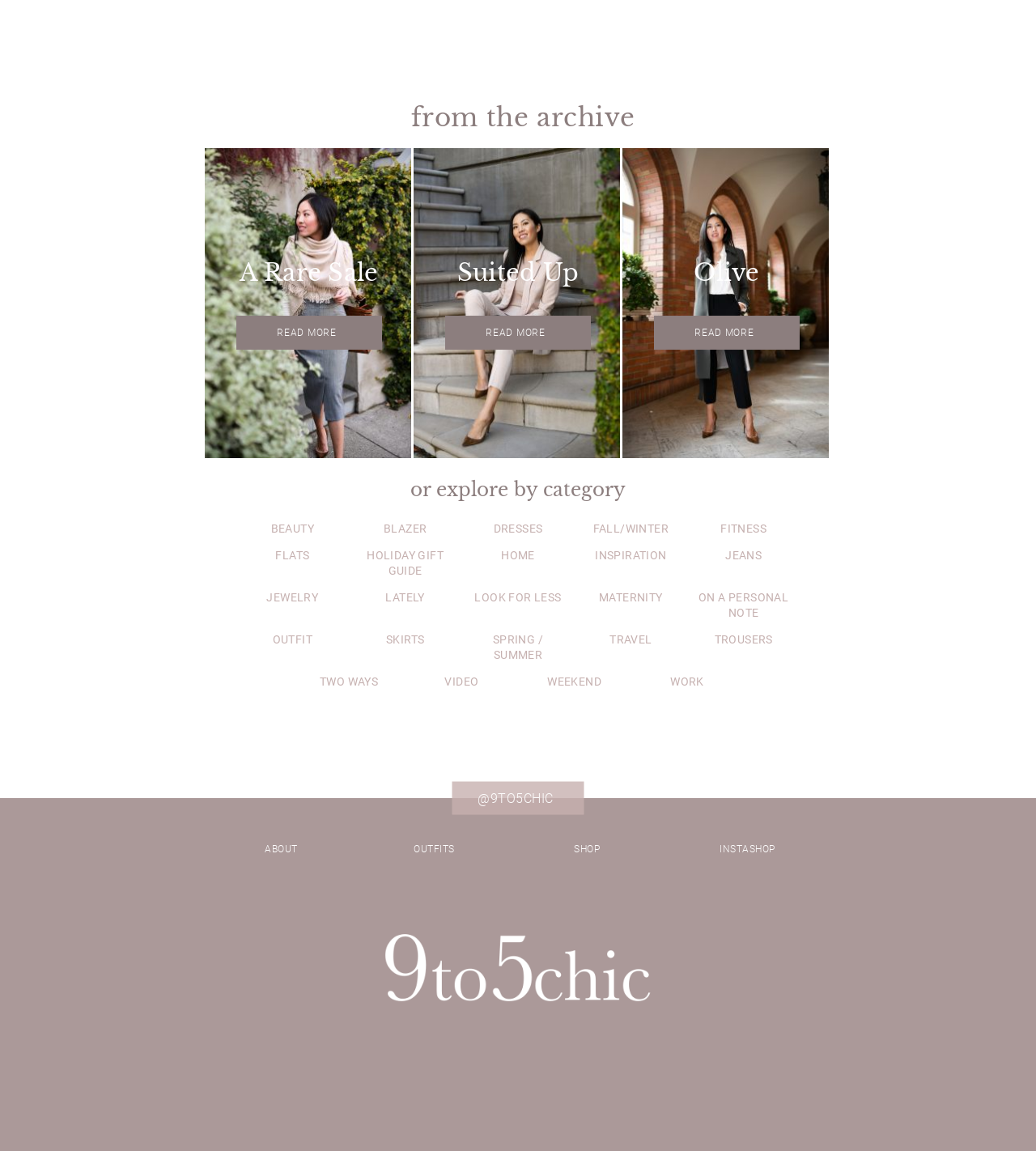Given the description "parent_node: Olive", provide the bounding box coordinates of the corresponding UI element.

[0.601, 0.129, 0.8, 0.398]